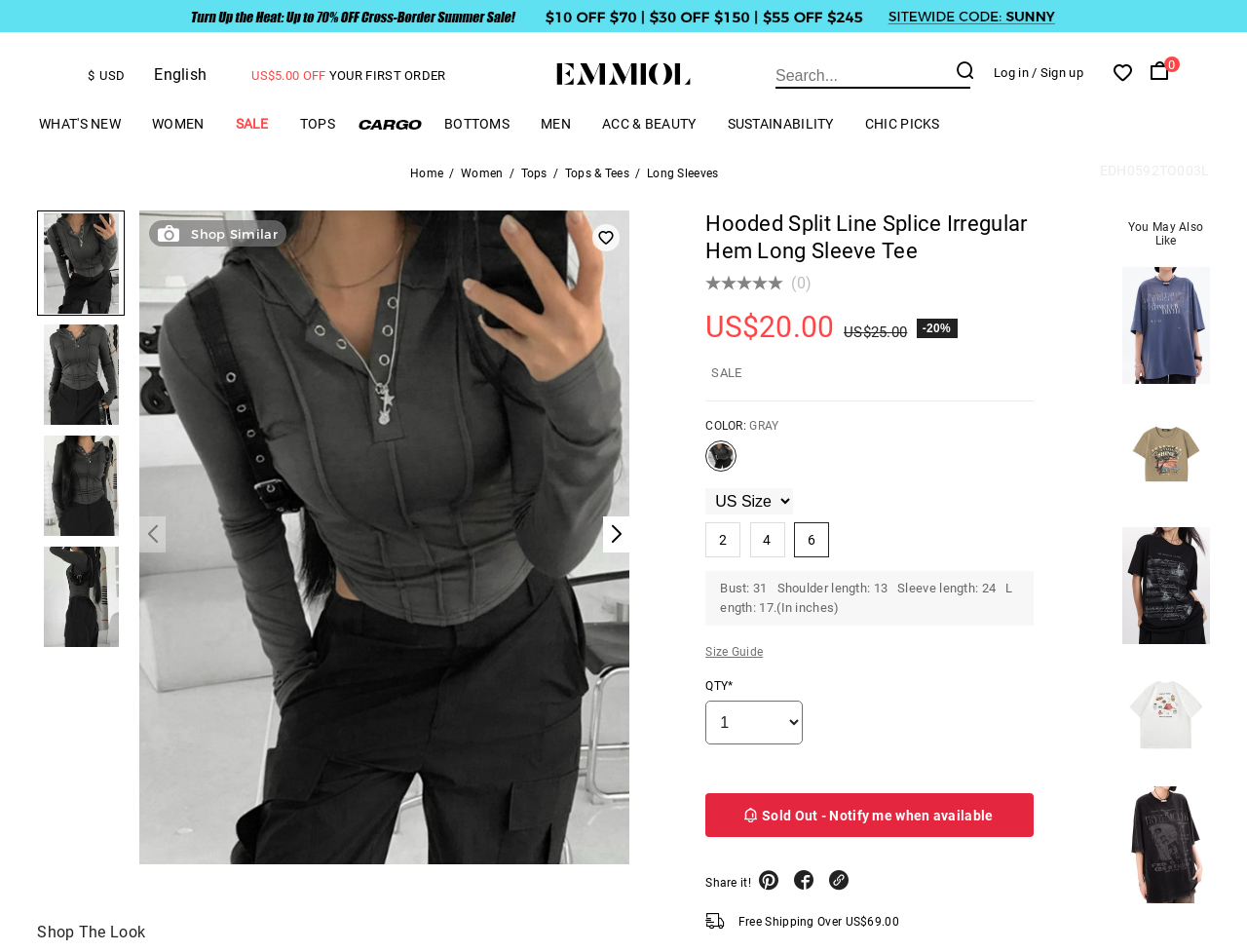Determine the bounding box coordinates of the region I should click to achieve the following instruction: "Search for products". Ensure the bounding box coordinates are four float numbers between 0 and 1, i.e., [left, top, right, bottom].

[0.622, 0.071, 0.778, 0.093]